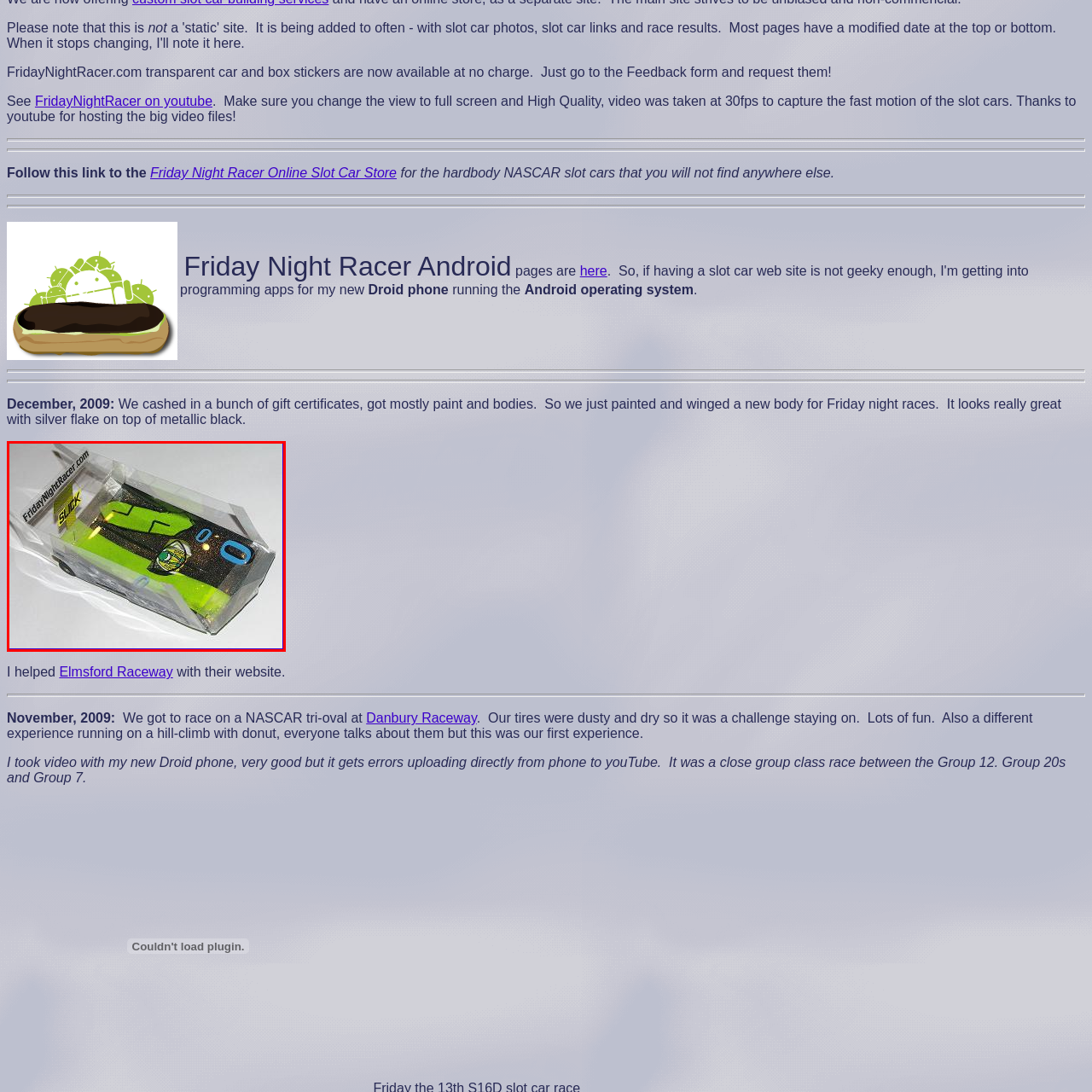Provide a thorough description of the scene captured within the red rectangle.

The image features a detailed representation of a slot car, specifically designed for racing enthusiasts associated with the Friday Night Racer community. The car is showcased within a clear display case, emphasizing its vibrant, eye-catching colors and intricate design. It boasts a striking lime green and metallic black color scheme, embellished with a sleek, glossy finish to enhance its racing aesthetic. The front of the car features the number "0" prominently, alongside a logo or emblem that adds to its unique character.

This particular model is likely a collectible for fans of slot car racing, as indicated by the branding on the case, which reads "FridayNightRacer.com." Additionally, the car is identified as "SLICK," suggesting a theme or special edition within the slot car racing community. Displayed in this fashion, the car not only serves as a racing model but also as a piece of memorabilia for enthusiasts who cherish the adrenaline and camaraderie of slot racing events.